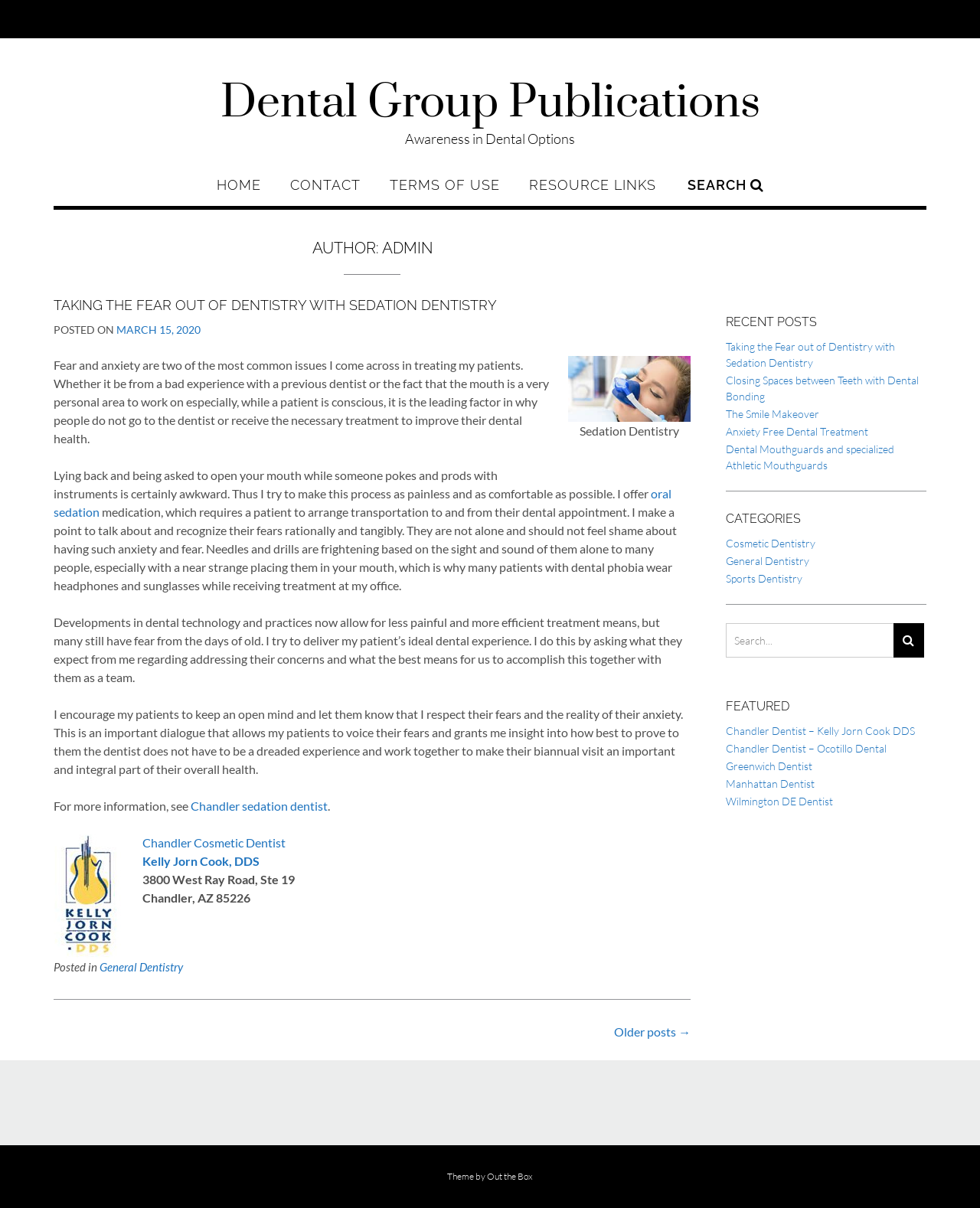Identify the bounding box coordinates of the clickable region necessary to fulfill the following instruction: "Subscribe to the newsletter". The bounding box coordinates should be four float numbers between 0 and 1, i.e., [left, top, right, bottom].

None